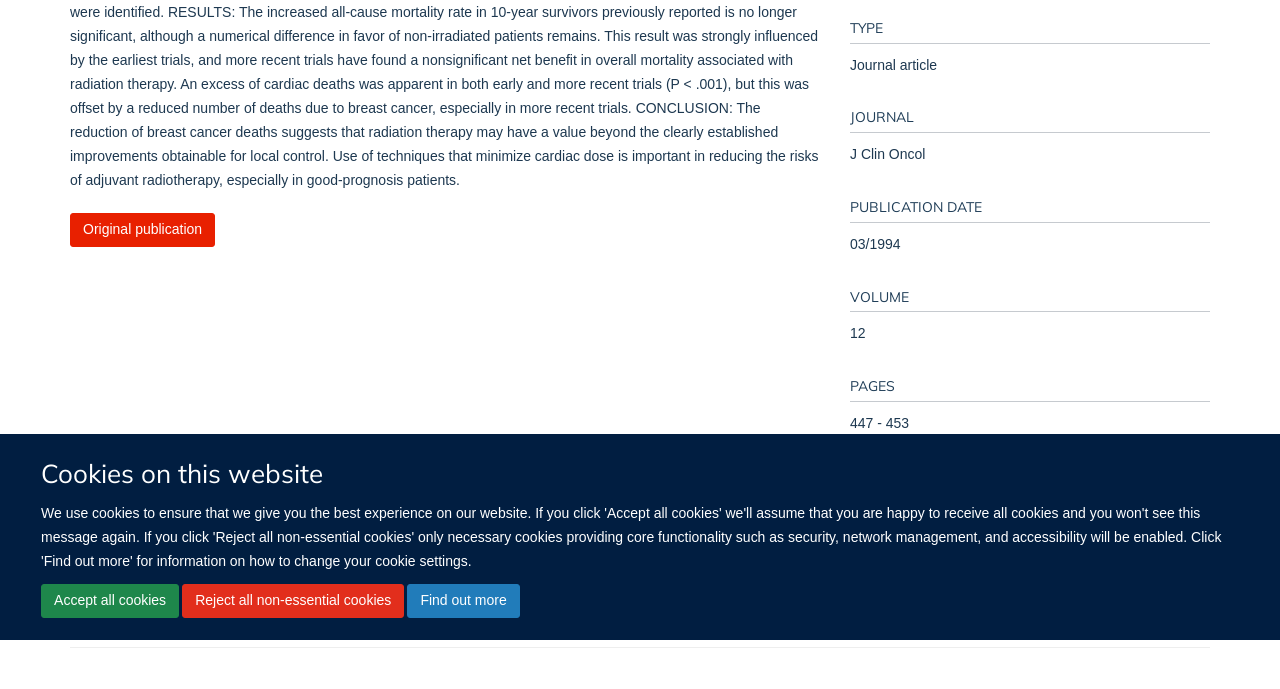Using floating point numbers between 0 and 1, provide the bounding box coordinates in the format (top-left x, top-left y, bottom-right x, bottom-right y). Locate the UI element described here: Original publication

[0.055, 0.309, 0.168, 0.359]